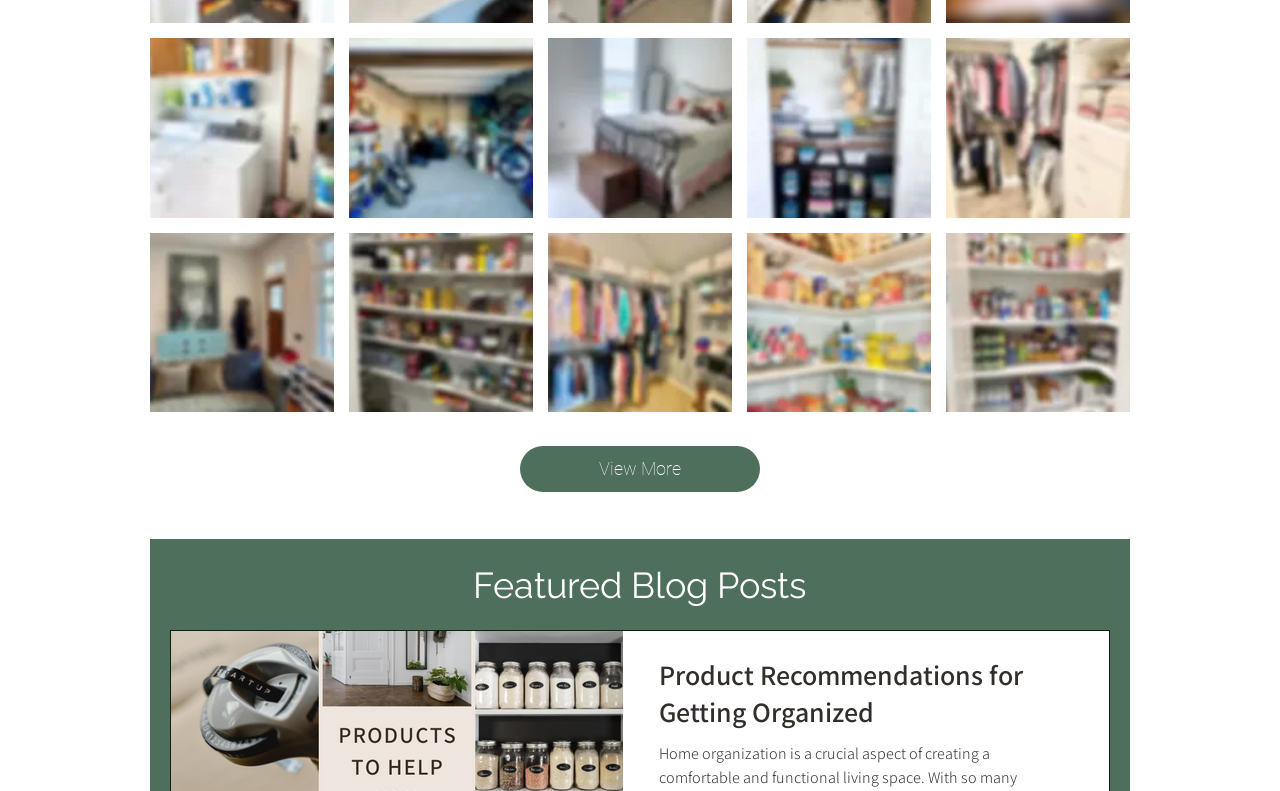Can you specify the bounding box coordinates for the region that should be clicked to fulfill this instruction: "Read the first featured blog post".

[0.145, 0.708, 0.854, 0.771]